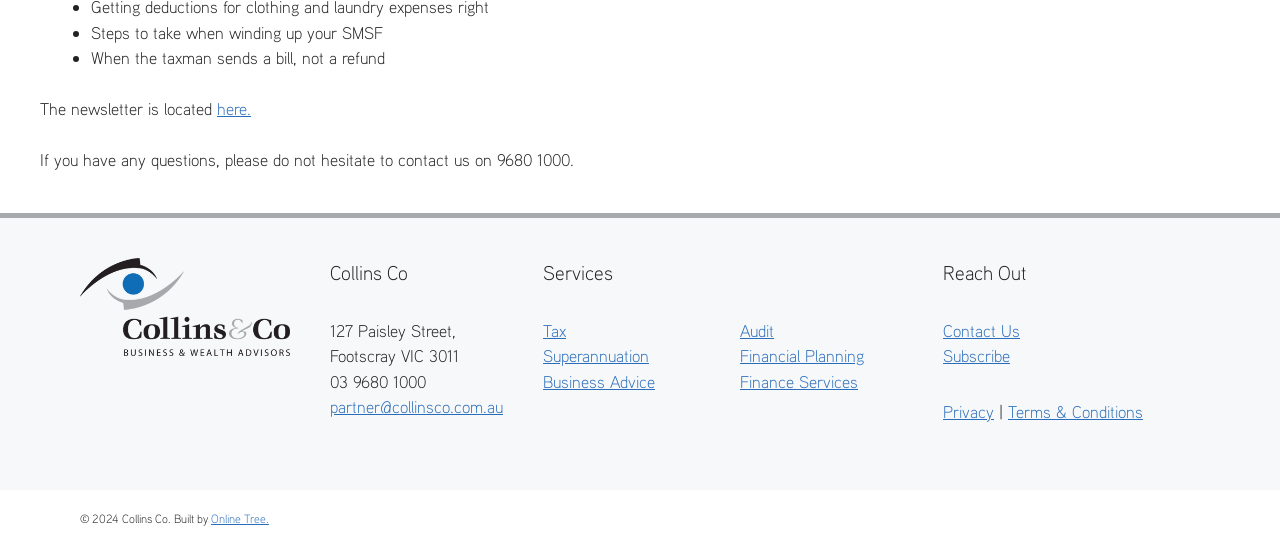Determine the bounding box coordinates (top-left x, top-left y, bottom-right x, bottom-right y) of the UI element described in the following text: Tax

[0.424, 0.584, 0.442, 0.622]